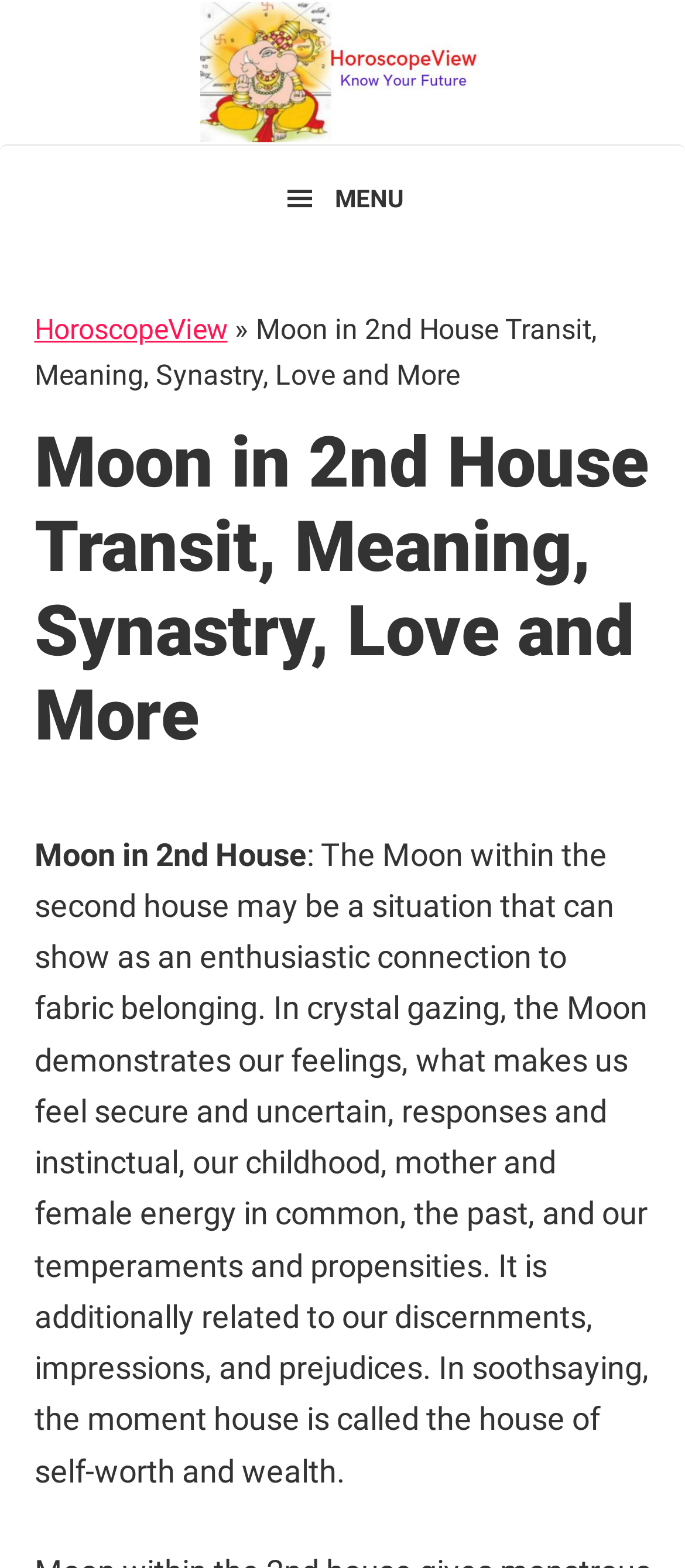How many links are there in the top navigation menu?
Using the image as a reference, answer with just one word or a short phrase.

3